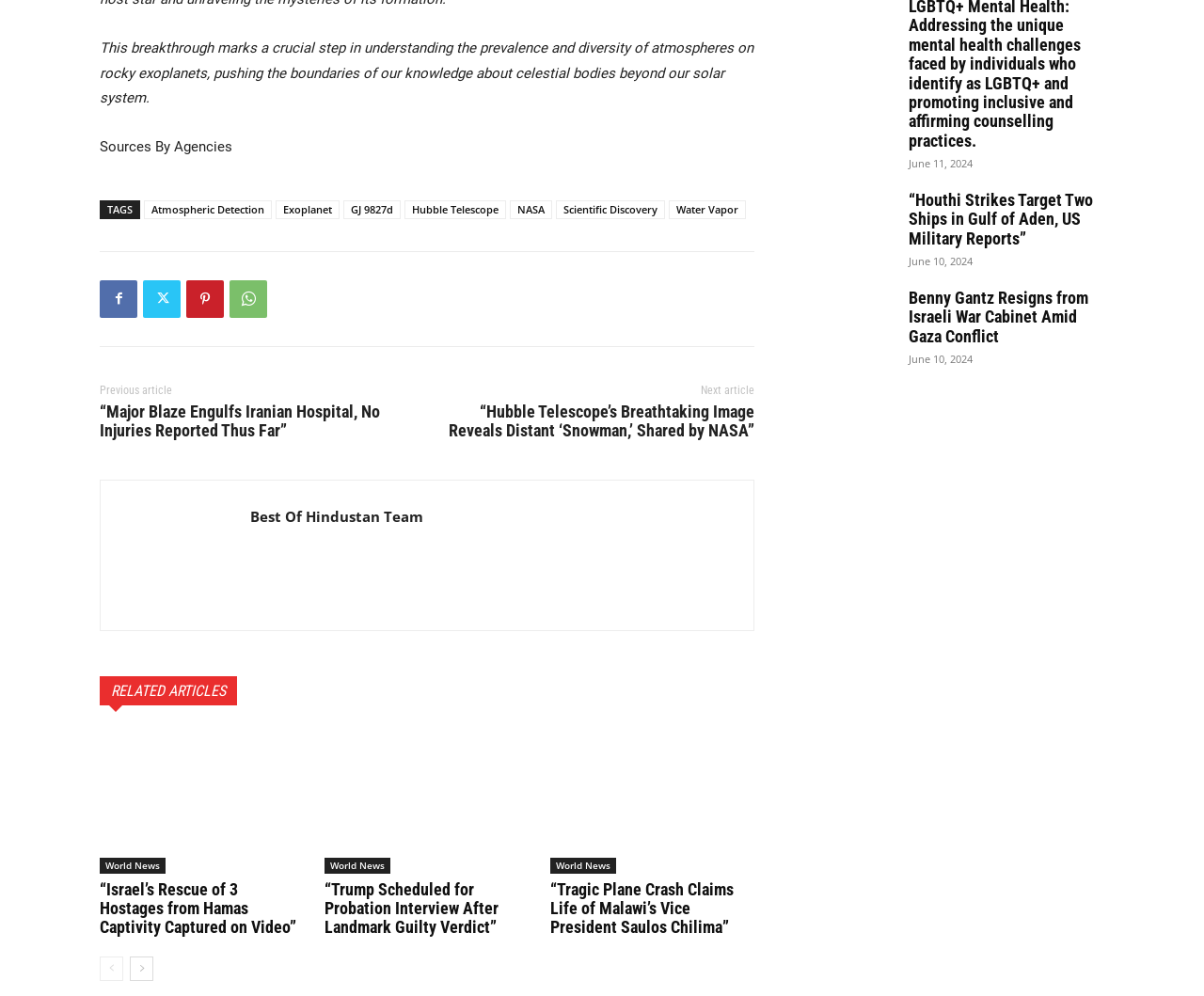What is the topic of the article?
Respond with a short answer, either a single word or a phrase, based on the image.

Atmospheric Detection